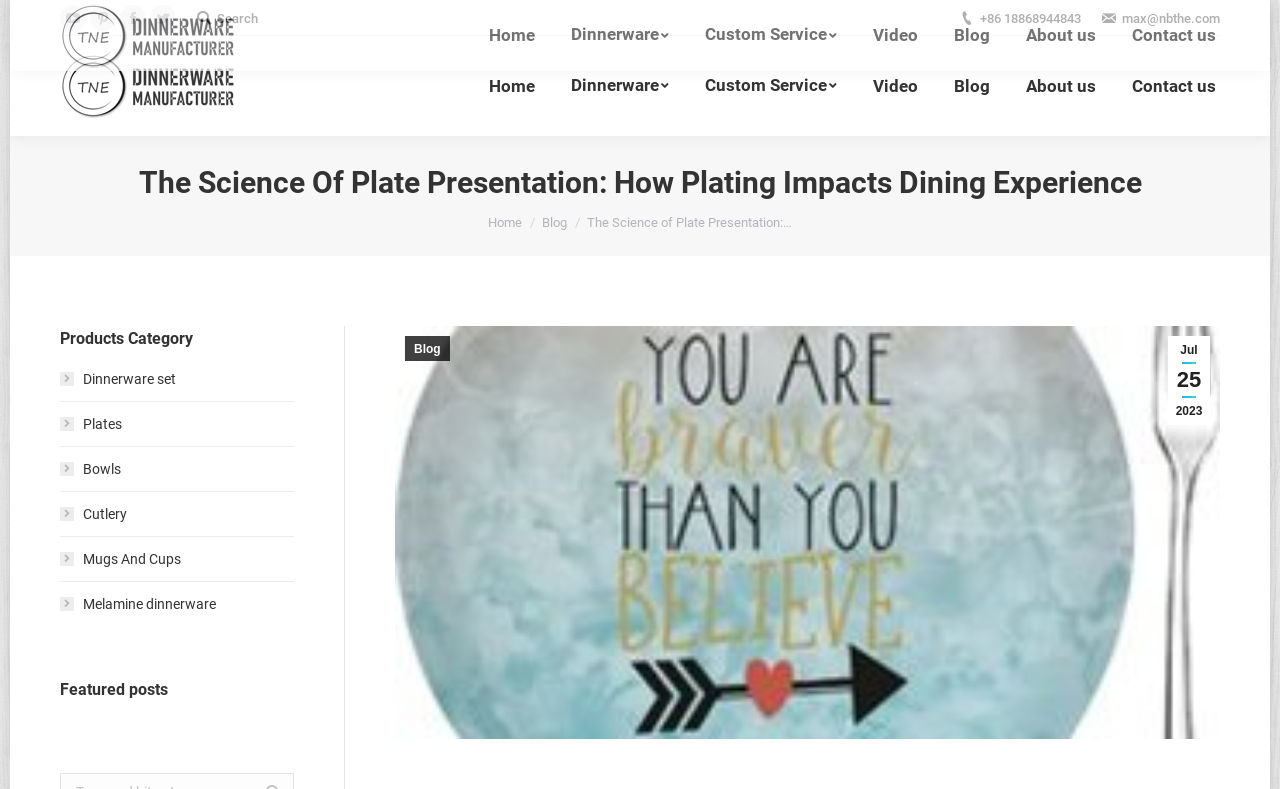What is the category of products below the main heading?
Answer with a single word or short phrase according to what you see in the image.

Dinnerware set, Plates, Bowls, etc.